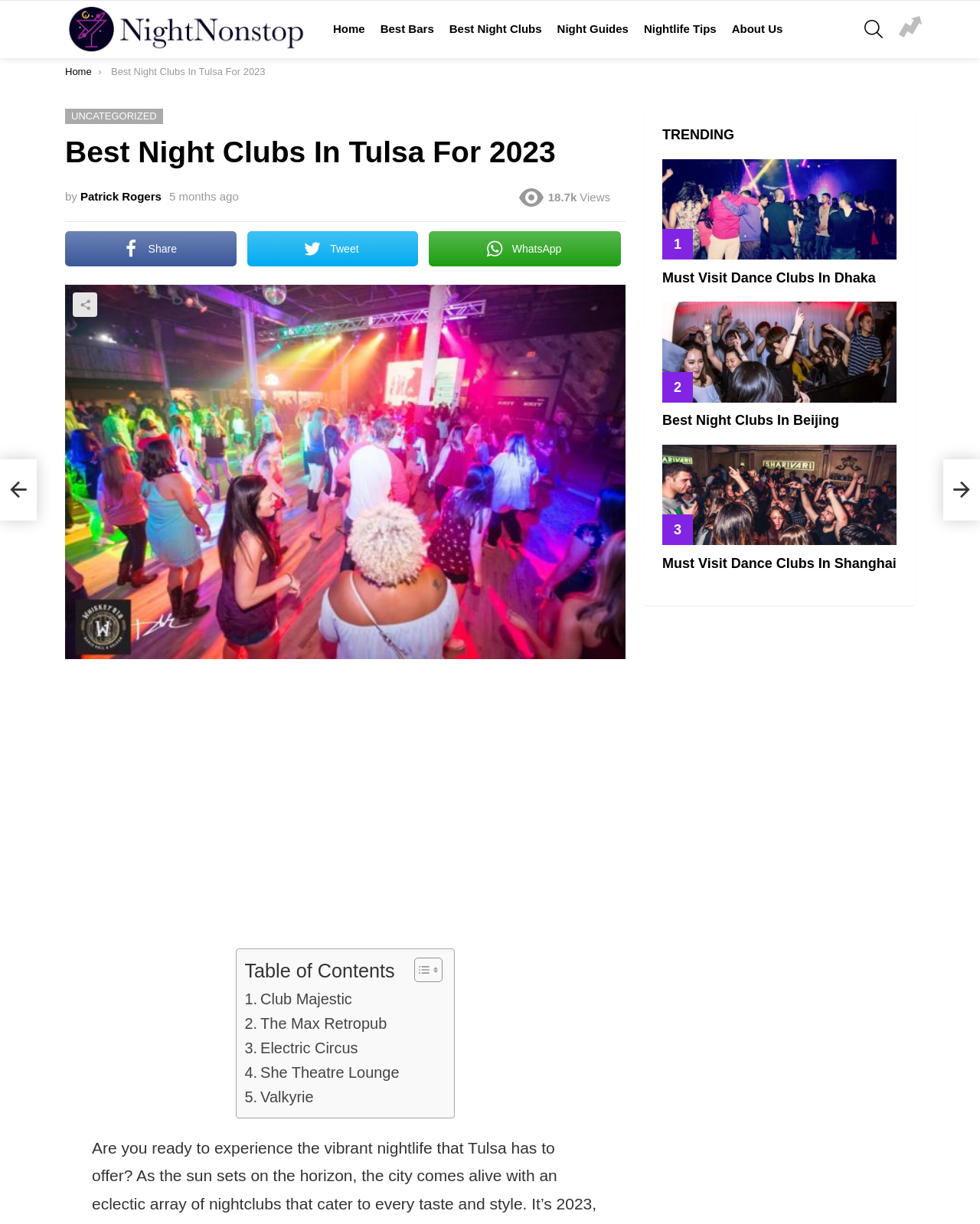Determine the bounding box coordinates of the area to click in order to meet this instruction: "Share the current page".

[0.066, 0.189, 0.241, 0.218]